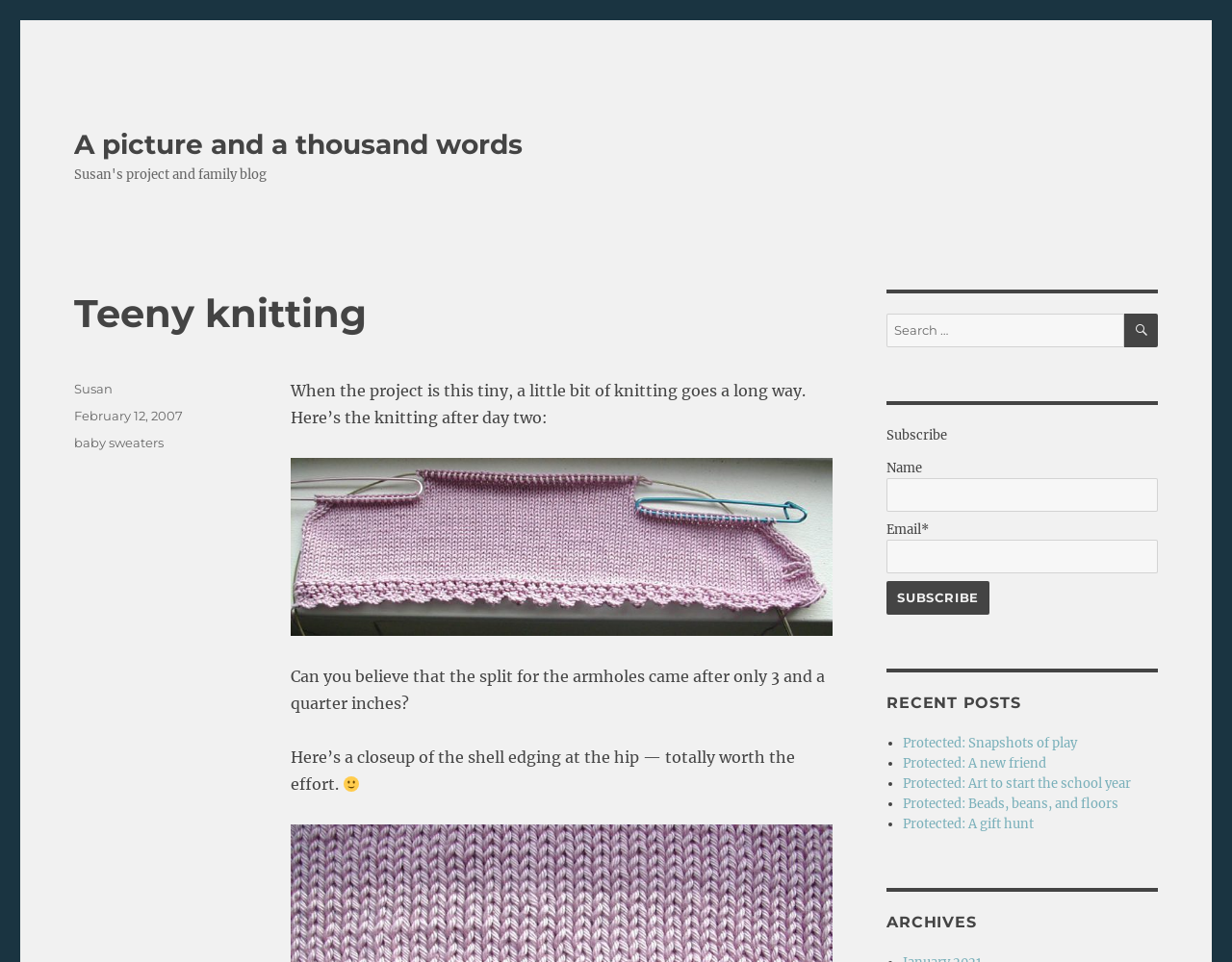Provide a thorough description of the webpage you see.

This webpage is about a knitting project, specifically a baby sweater. At the top, there is a header with the title "Teeny knitting" and a subtitle "A picture and a thousand words". Below the header, there is a brief introduction to the project, stating that a little bit of knitting goes a long way, and the author shares their progress after day two.

To the right of the introduction, there is an image of the knitting project. Below the image, there is a close-up of the shell edging at the hip, with a smiling face emoji. The author comments that it's worth the effort.

At the bottom left, there is a footer section with information about the author, Susan, and the post date, February 12, 2007. There are also links to categories, including "baby sweaters".

On the right side of the page, there is a search bar with a search button. Below the search bar, there is a subscription section where users can enter their name and email address to subscribe.

Further down, there is a section titled "RECENT POSTS" with a list of recent posts, each with a bullet point and a link to the post. The posts are protected, requiring a password to access.

Finally, at the bottom right, there is a section titled "ARCHIVES".